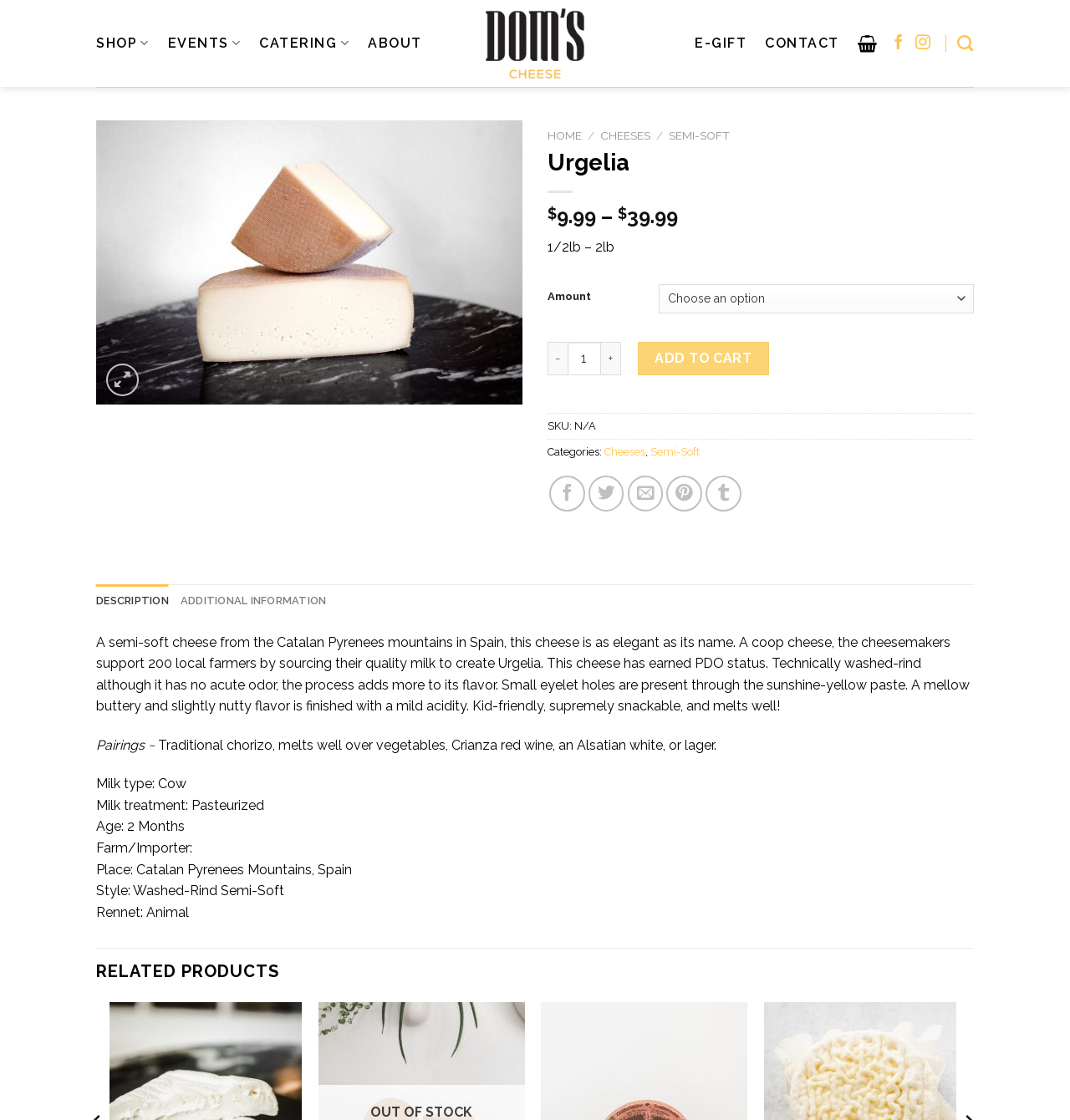What is the age of the cheese?
Please respond to the question thoroughly and include all relevant details.

The age of the cheese can be found in the static text 'Age: 2 Months' which is part of the description of the cheese.